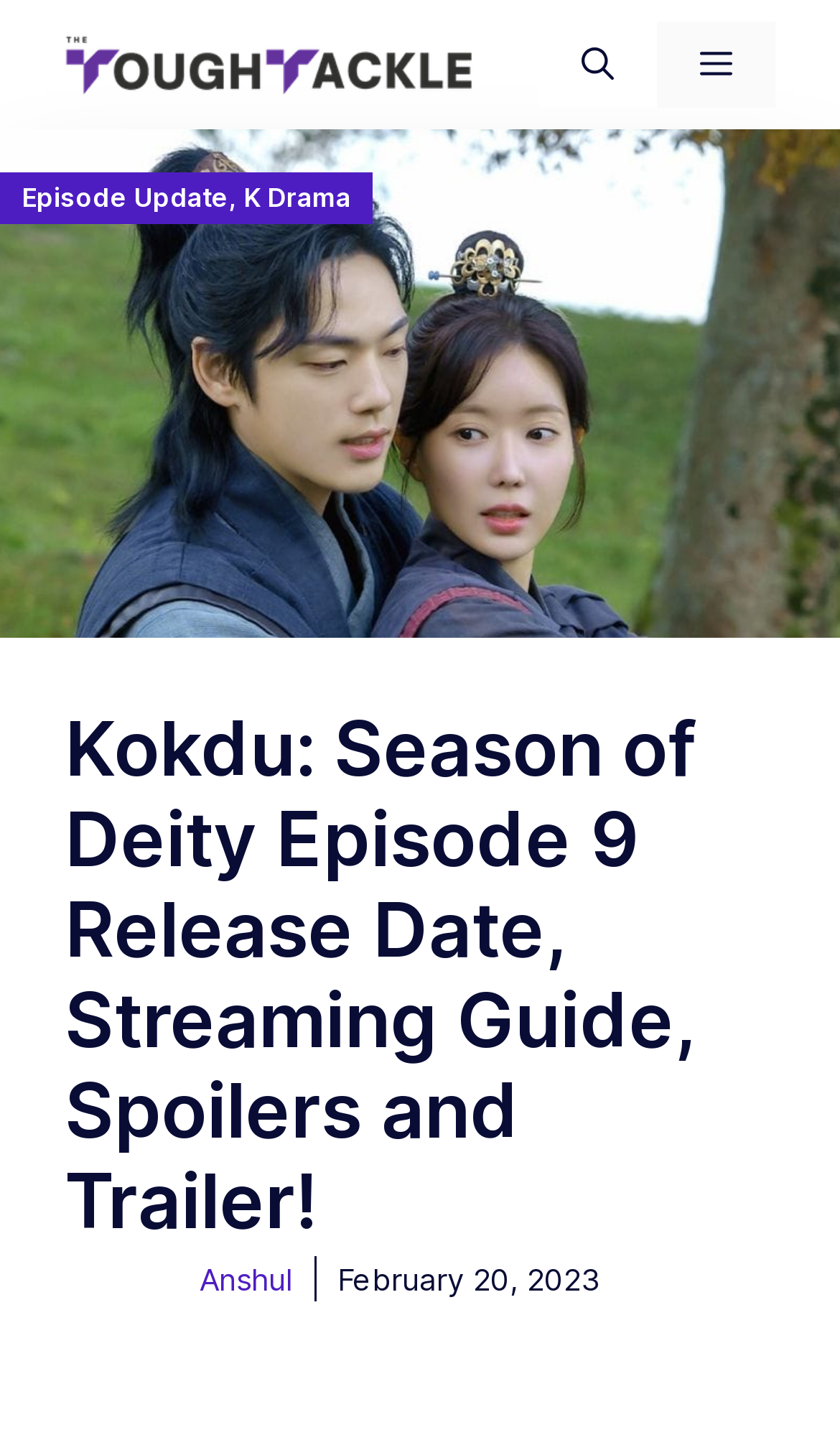What is the name of the K drama?
Based on the image, answer the question with as much detail as possible.

I found the answer by looking at the figure element which contains an image with the text 'Kokdu: Season of Deity Episode 9 Release Date'. This suggests that the K drama being referred to is 'Kokdu: Season of Deity'.